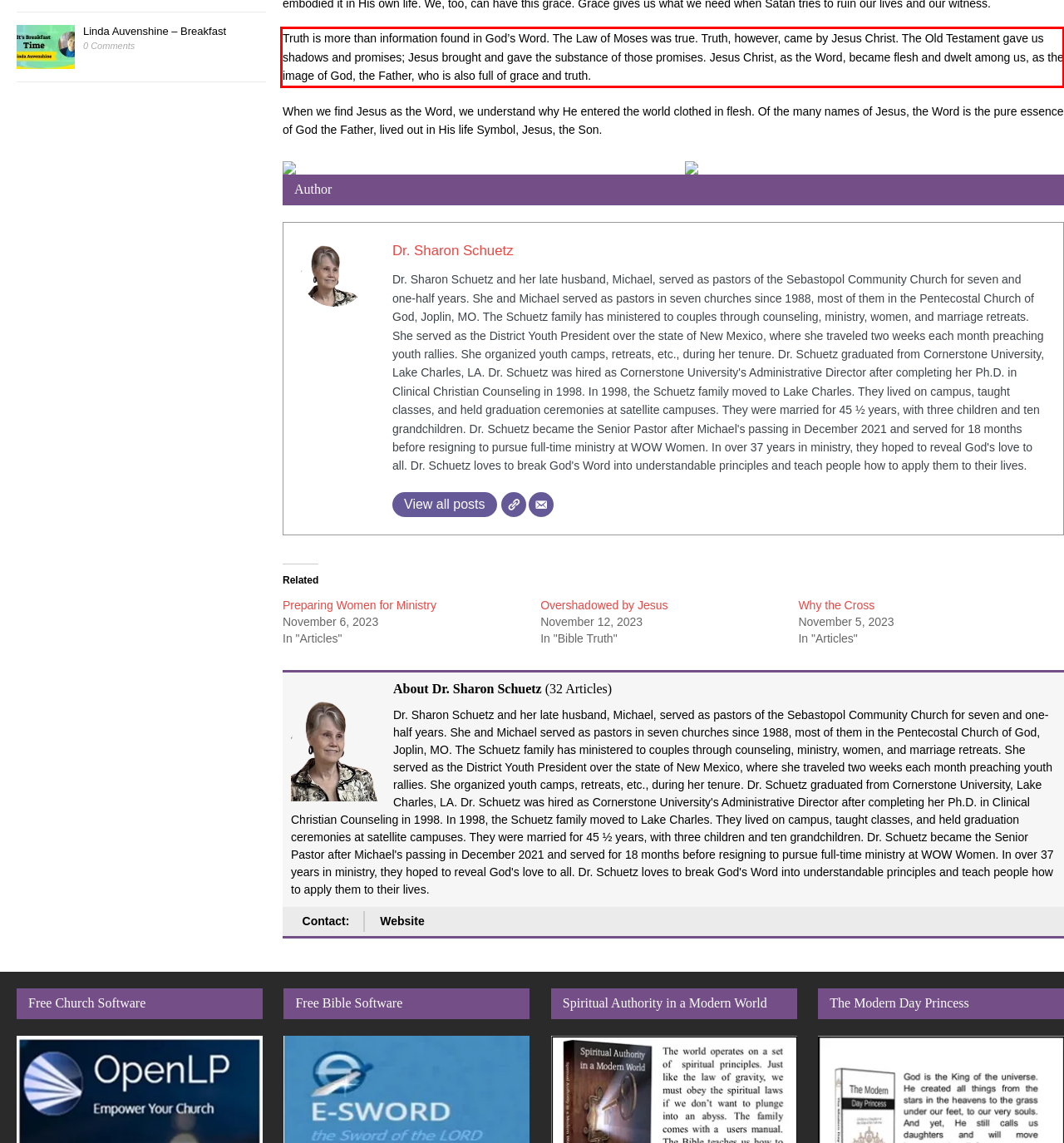With the provided screenshot of a webpage, locate the red bounding box and perform OCR to extract the text content inside it.

Truth is more than information found in God’s Word. The Law of Moses was true. Truth, however, came by Jesus Christ. The Old Testament gave us shadows and promises; Jesus brought and gave the substance of those promises. Jesus Christ, as the Word, became flesh and dwelt among us, as the image of God, the Father, who is also full of grace and truth.